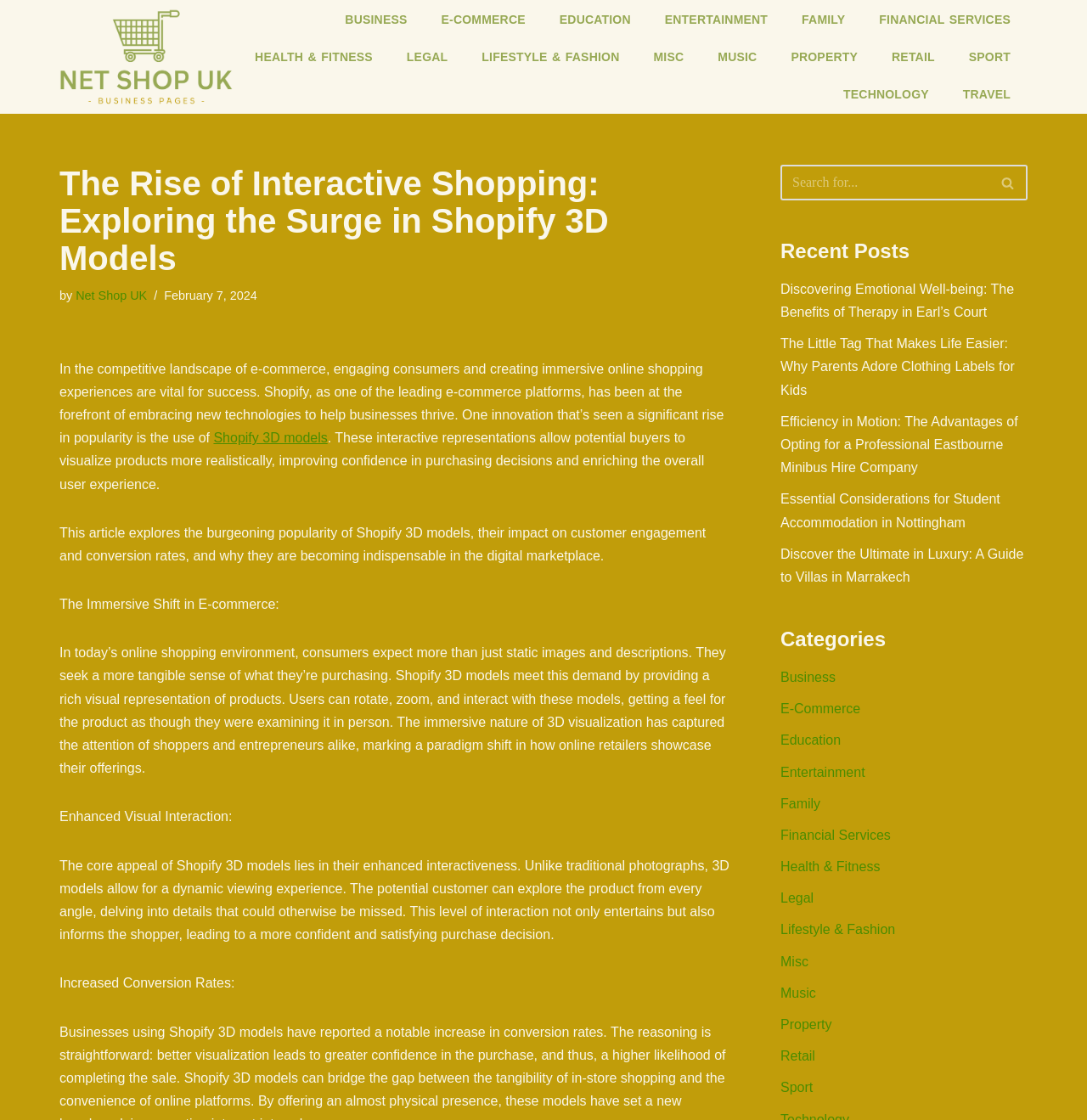Review the image closely and give a comprehensive answer to the question: What is the date of publication of this article?

The date of publication of this article is February 7, 2024, which is mentioned in the article 'February 7, 2024'.